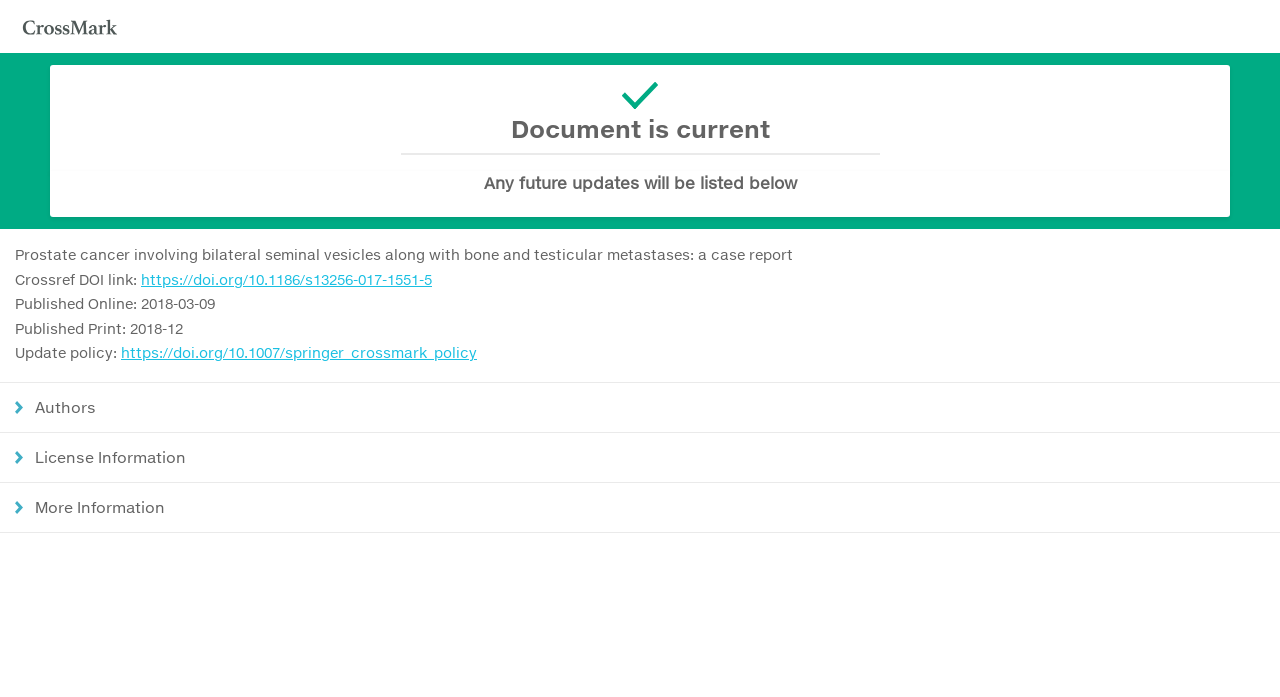Write a detailed summary of the webpage.

The webpage is about a case report on prostate cancer, specifically involving bilateral seminal vesicles along with bone and testicular metastases. At the top of the page, there is a small image on the left side, and a header section that spans the entire width of the page. Within the header, there are two headings: "Document is current" and "Any future updates will be listed below".

Below the header, there is a title "Prostate cancer involving bilateral seminal vesicles along with bone and testicular metastases: a case report" that takes up about half of the page width. To the right of the title, there is a Crossref DOI link and a published online date "2018-03-09". Further down, there is a published print date "2018-12".

The page also has three buttons: "Authors", "License Information", and "More Information", which are aligned horizontally and take up the full width of the page. The "Authors" button is located above the "License Information" button, and the "License Information" button is above the "More Information" button.